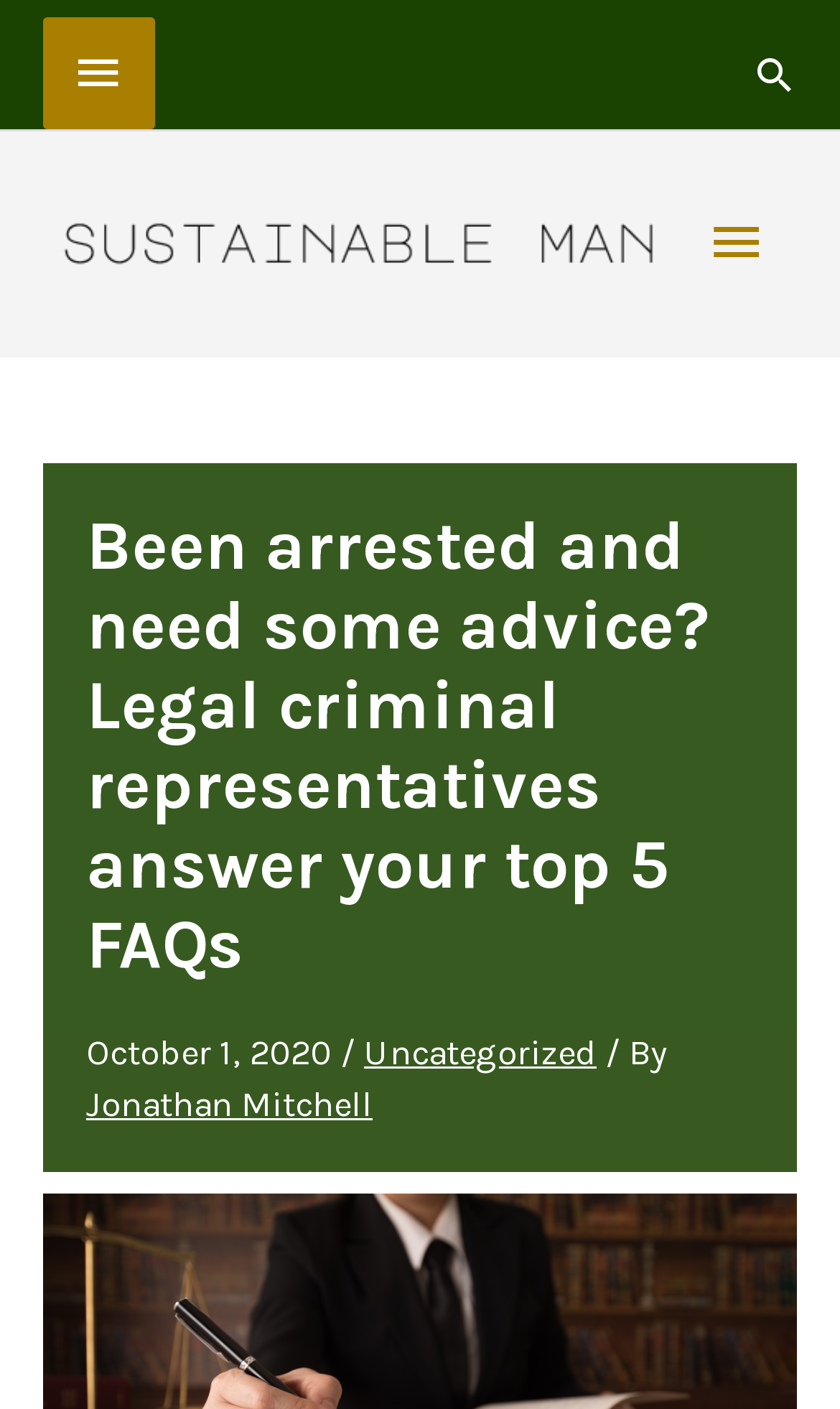Look at the image and write a detailed answer to the question: 
What is the logo of the website?

I found the logo of the website by looking at the image element that says 'sustainableman logo retina' which is located at the top of the webpage and is a child element of the link element that says 'sustainableman logo retina'.